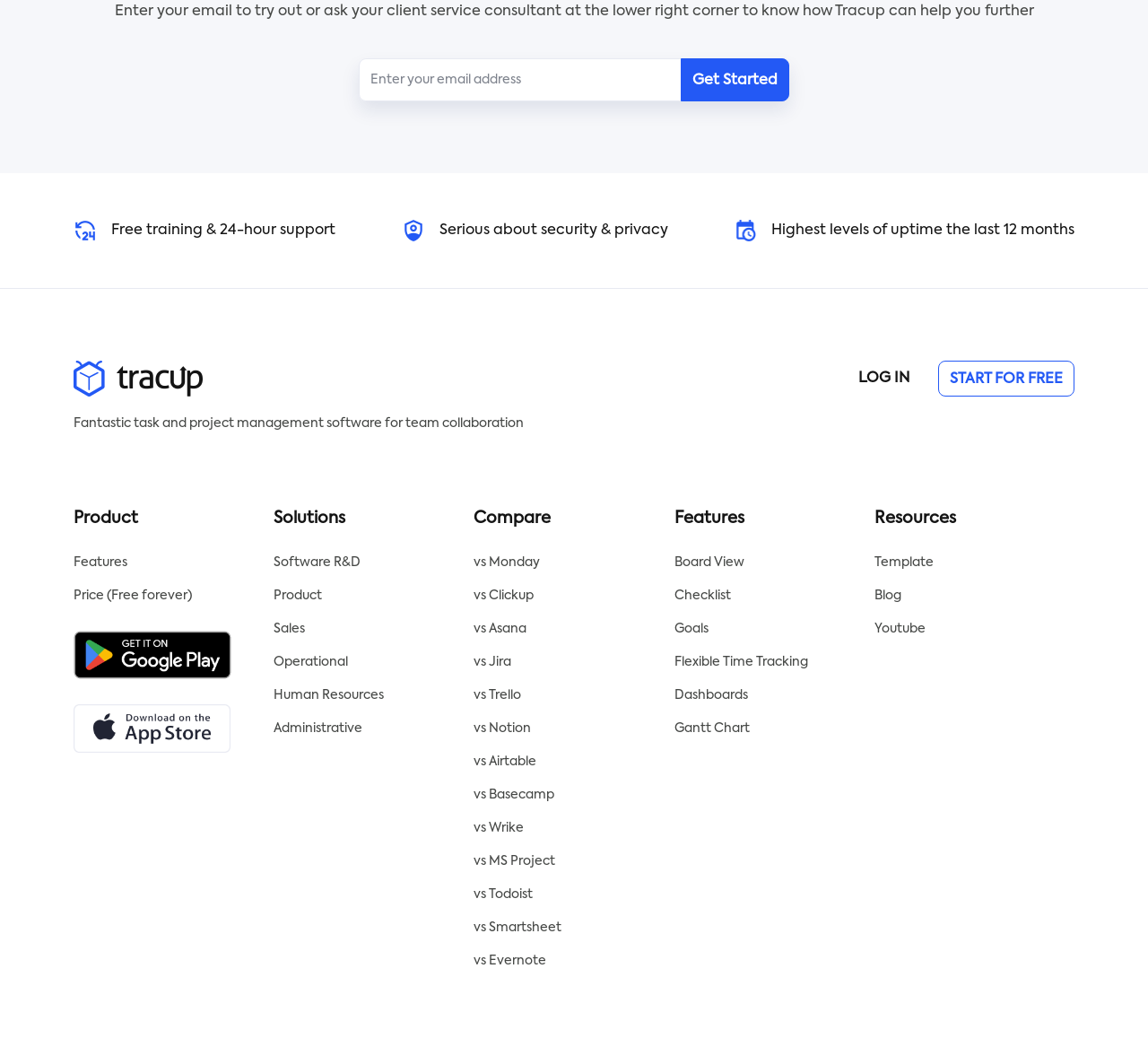Given the element description vs Todoist, predict the bounding box coordinates for the UI element in the webpage screenshot. The format should be (top-left x, top-left y, bottom-right x, bottom-right y), and the values should be between 0 and 1.

[0.413, 0.846, 0.587, 0.864]